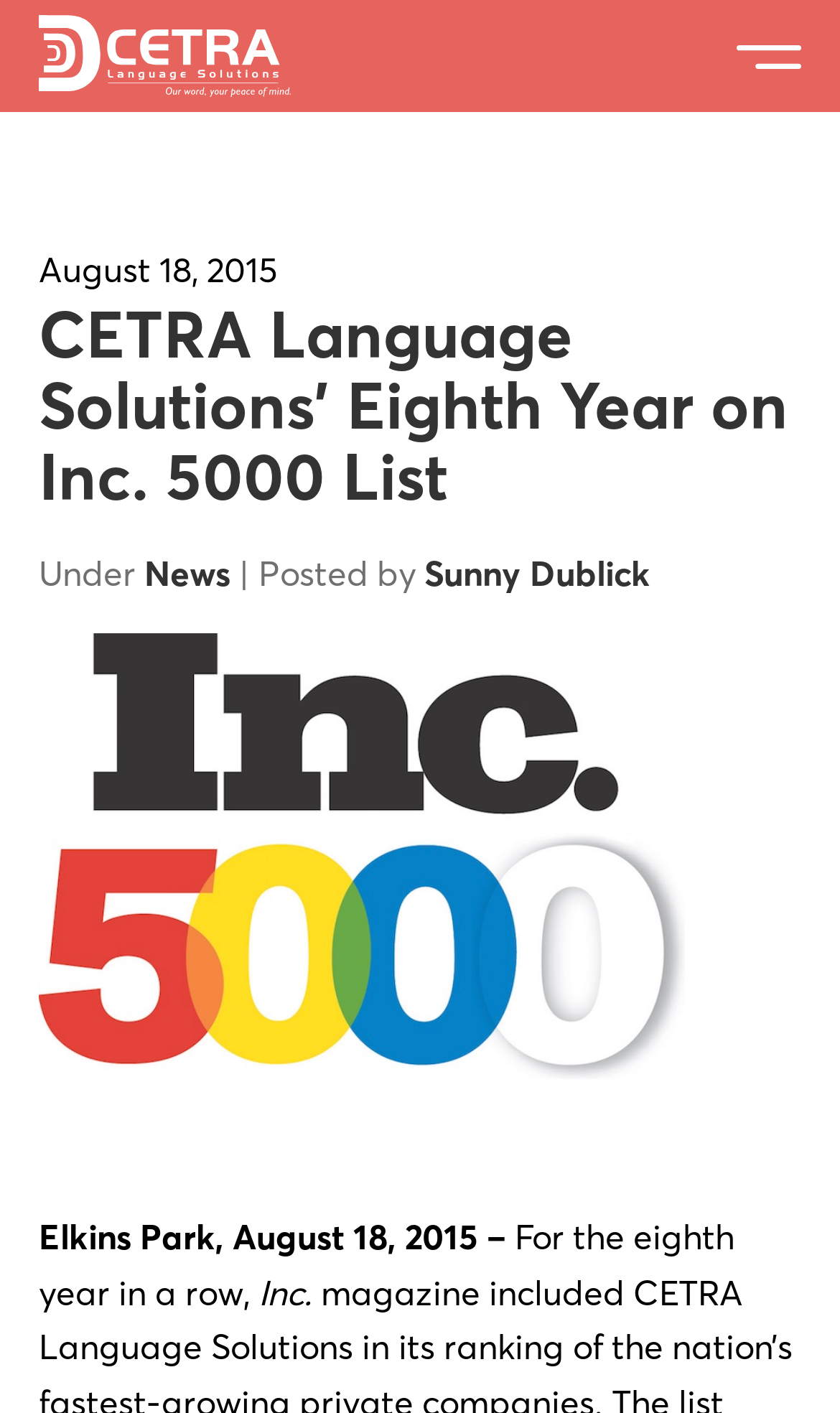Reply to the question with a single word or phrase:
What is the name of the company mentioned in the article?

CETRA Language Solutions